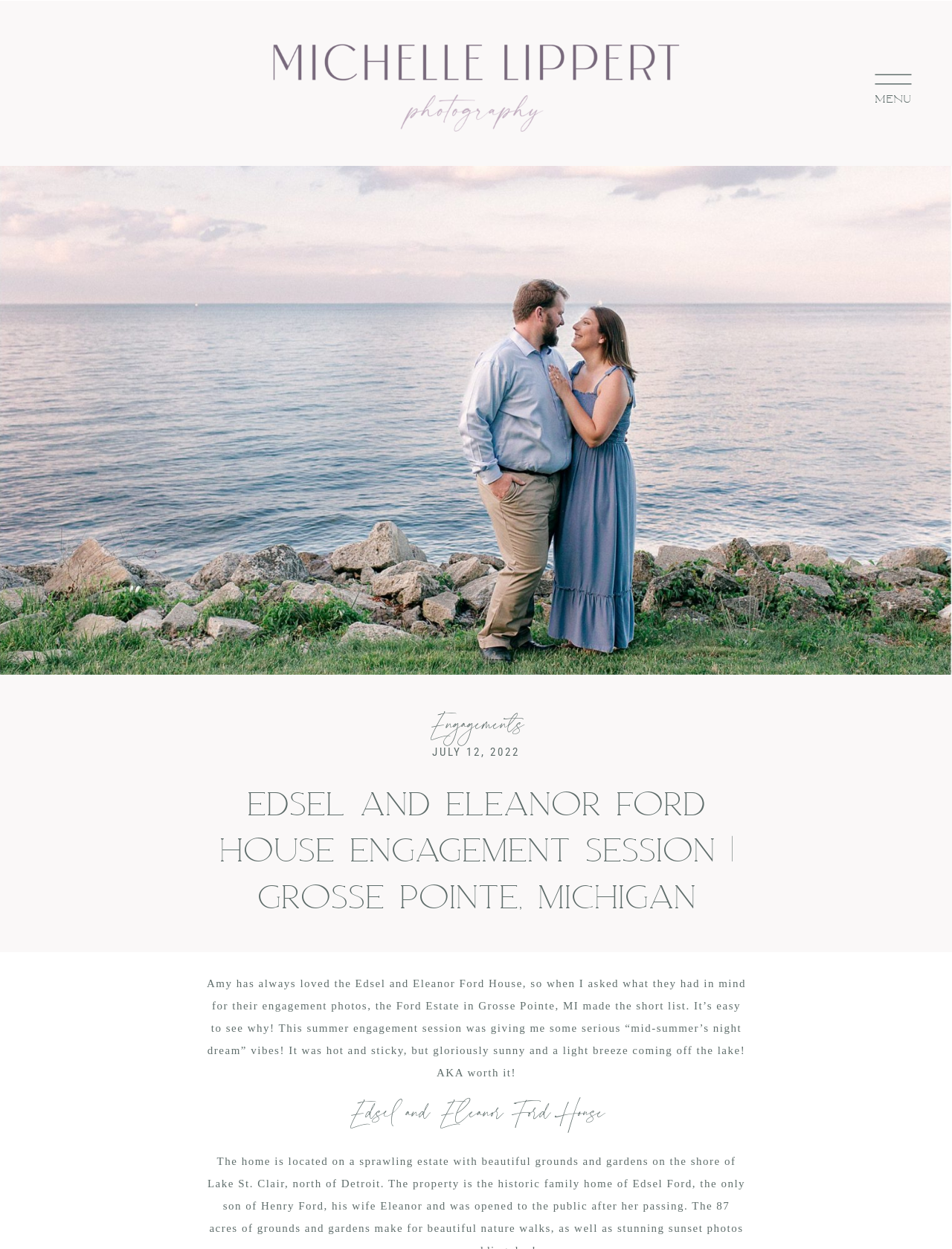What is the location of the engagement session?
Using the details from the image, give an elaborate explanation to answer the question.

I determined the answer by looking at the heading 'Edsel and Eleanor Ford House Engagement Session | Grosse Pointe, Michigan' which indicates the location of the engagement session.